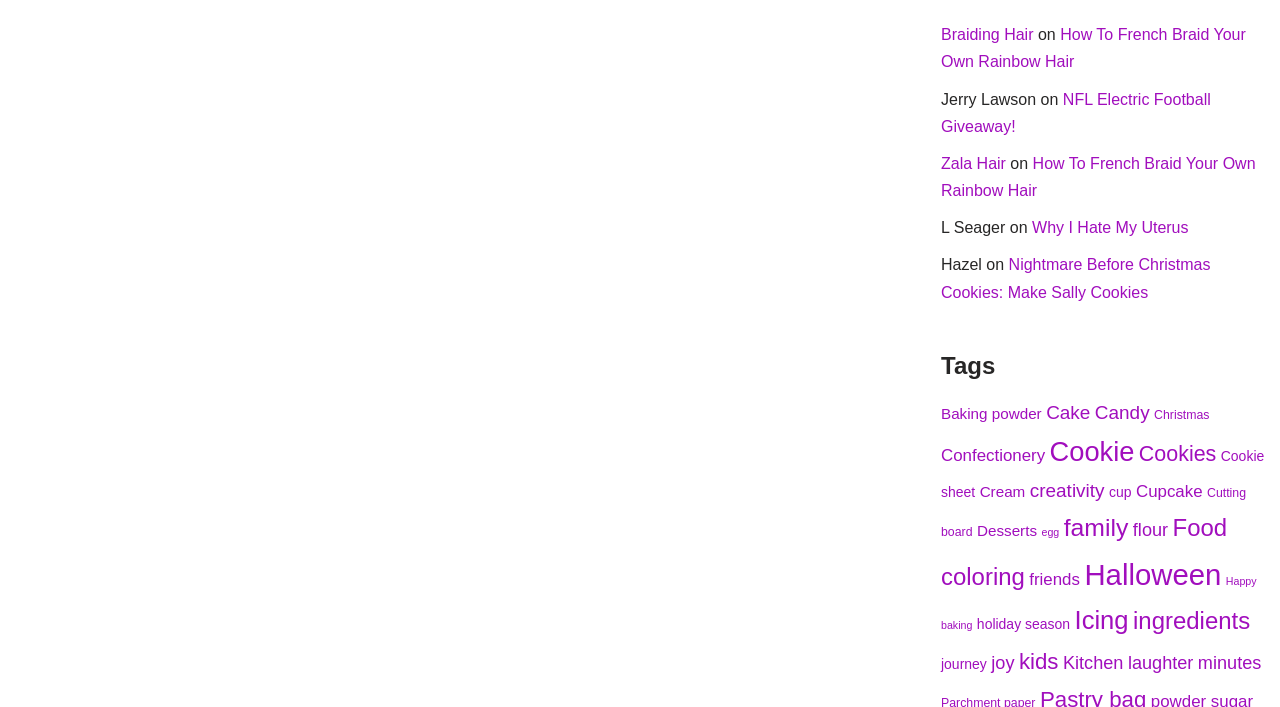How many items are related to 'Cookie' on the webpage?
Please answer the question with a detailed and comprehensive explanation.

The webpage has a link labeled 'Cookie (24 items)', which suggests that there are at least 24 items related to cookies on the webpage. There may be additional links related to cookies that are not explicitly labeled as such.